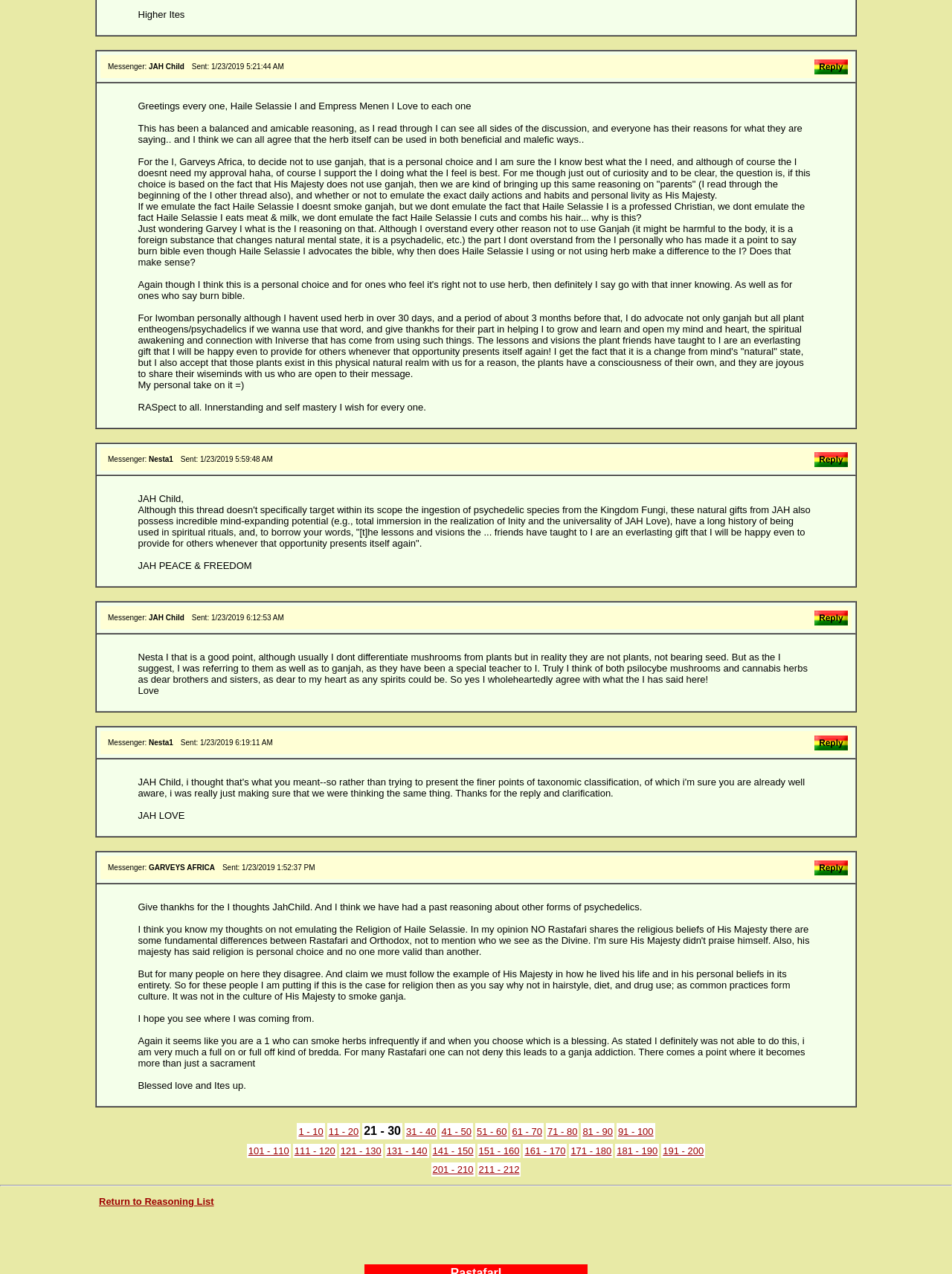What is the tone of the discussion on this webpage?
Based on the visual information, provide a detailed and comprehensive answer.

Based on the language and content of the messages, the tone of the discussion on this webpage appears to be respectful and open-minded, with users sharing their thoughts and opinions in a constructive and non-confrontational manner.